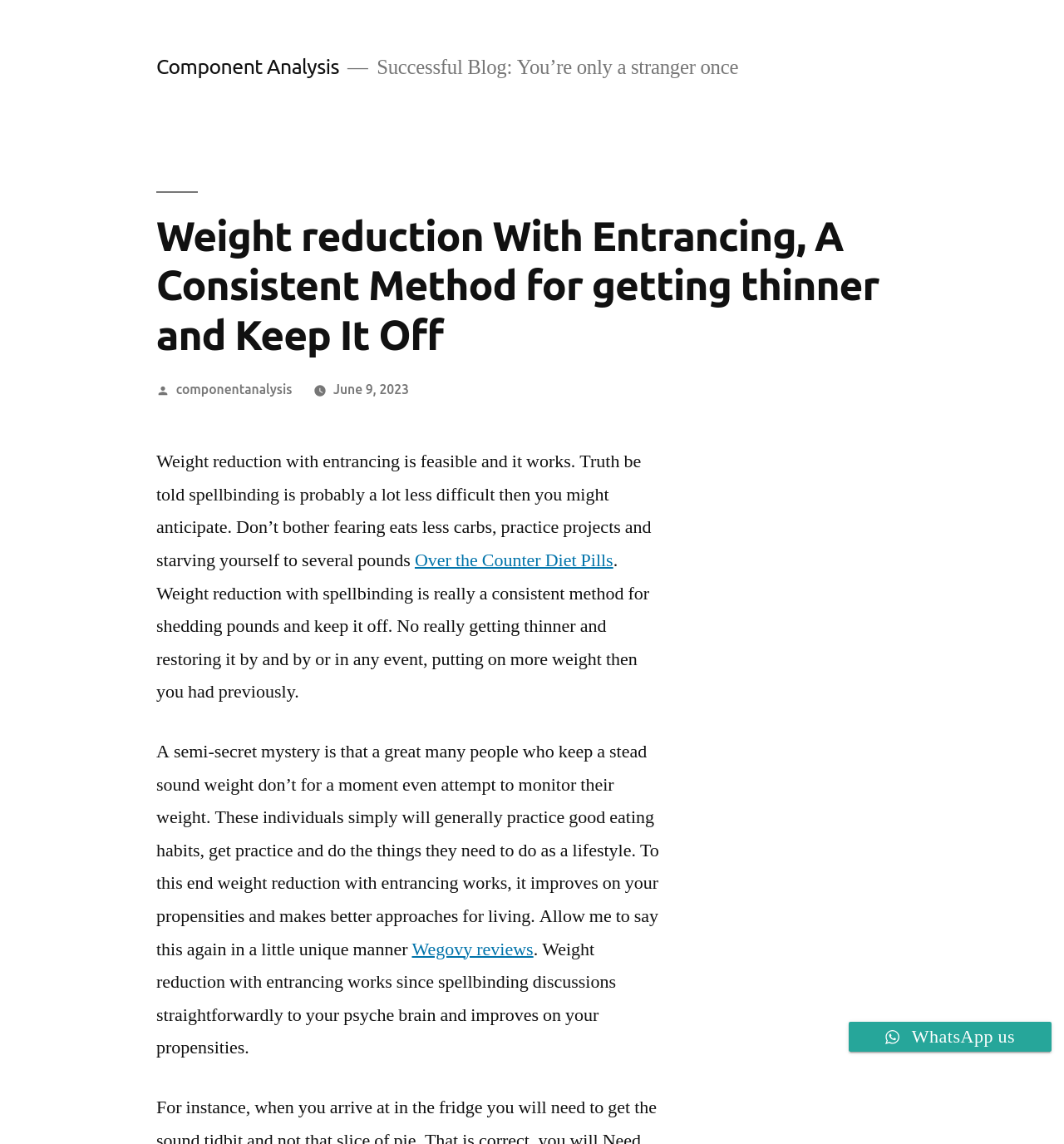With reference to the screenshot, provide a detailed response to the question below:
What is the purpose of weight reduction with entrancing?

I determined the purpose of weight reduction with entrancing by reading the text, which suggests that it improves habits and lifestyle, leading to consistent weight loss. The text states that 'weight reduction with entrancing works, it improves on your propensities and makes better approaches for living'.